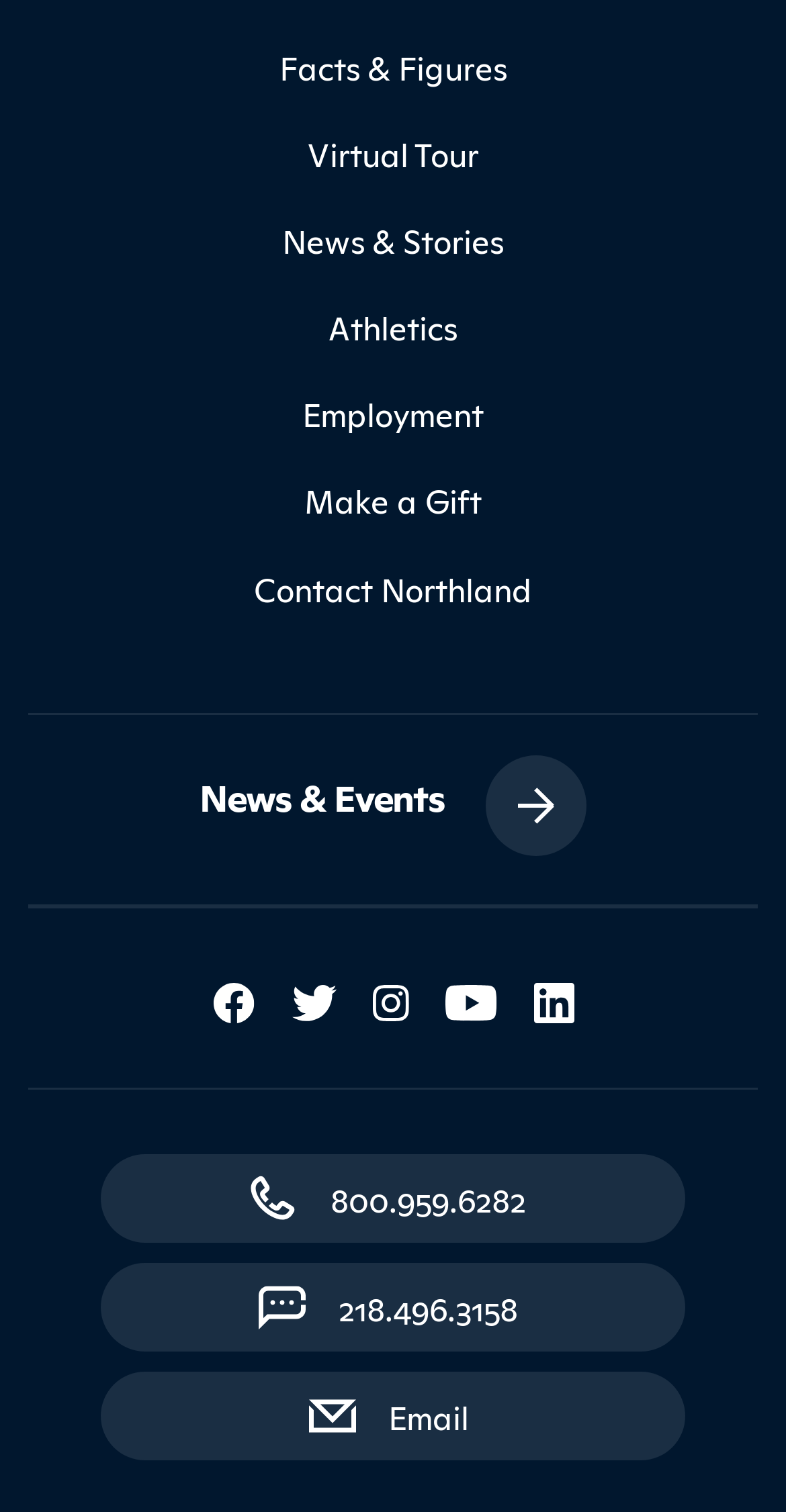Using the description: "Contact Northland", determine the UI element's bounding box coordinates. Ensure the coordinates are in the format of four float numbers between 0 and 1, i.e., [left, top, right, bottom].

[0.036, 0.361, 0.964, 0.418]